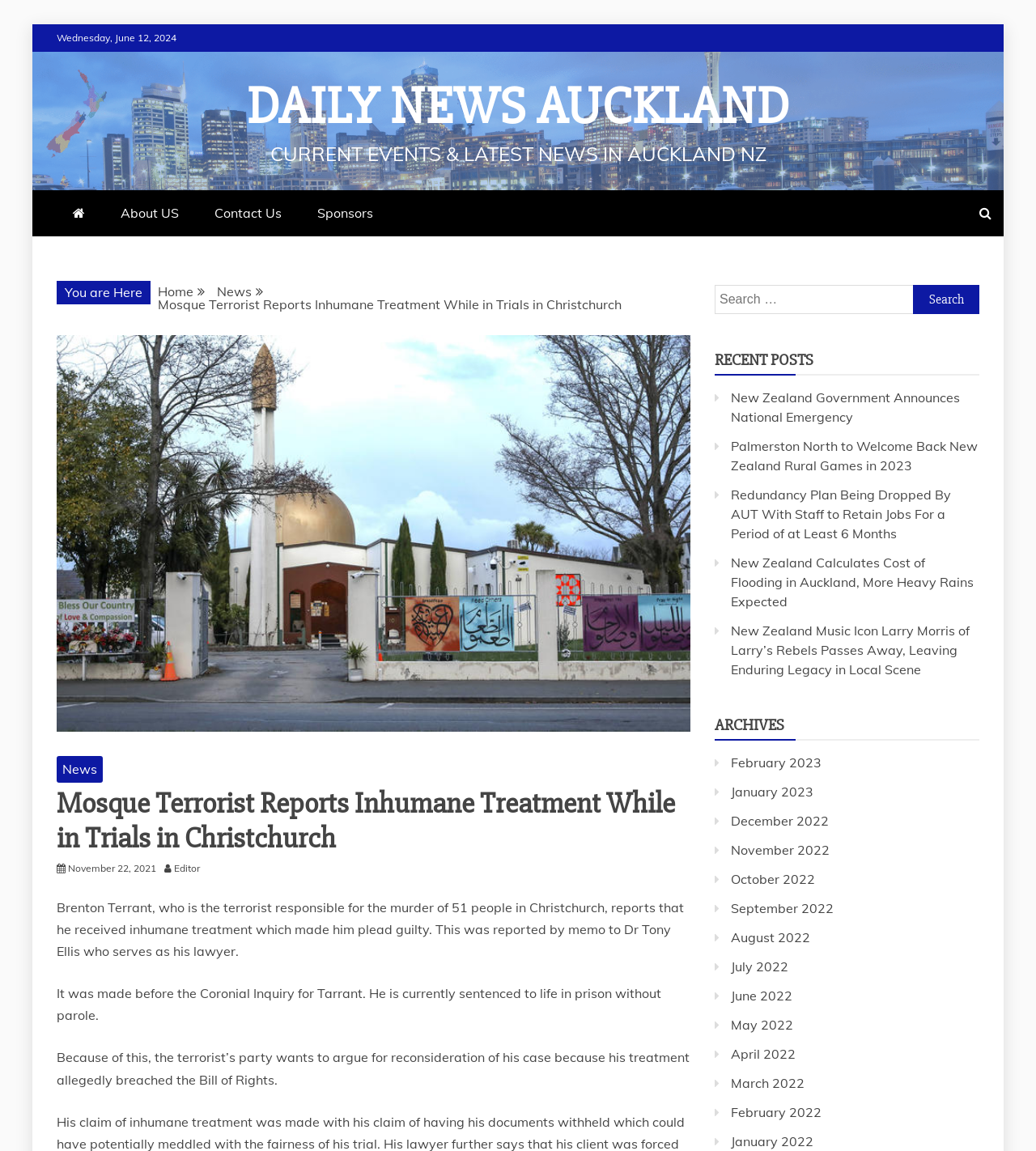Could you provide the bounding box coordinates for the portion of the screen to click to complete this instruction: "Search for news"?

[0.69, 0.248, 0.945, 0.273]